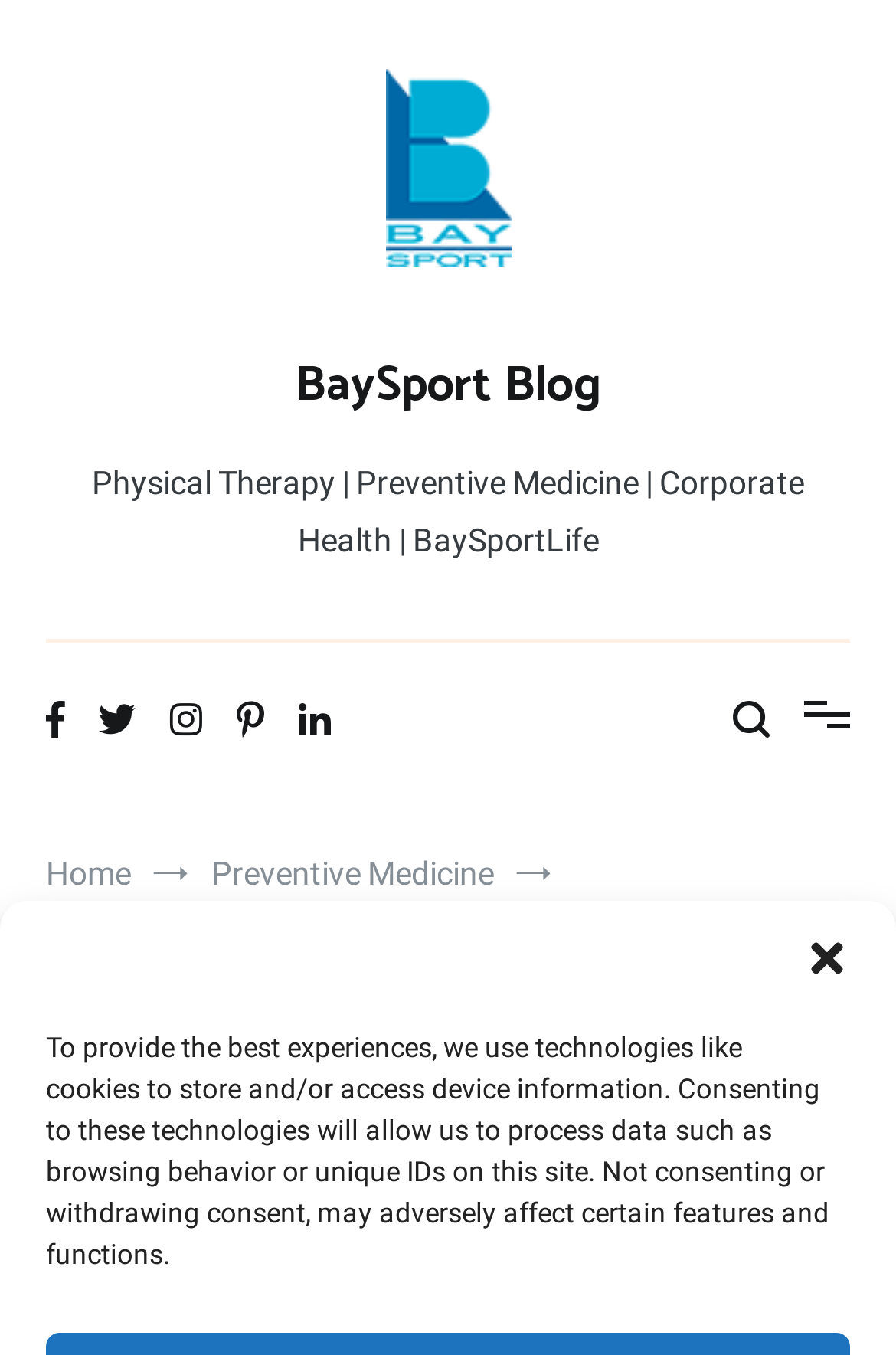Extract the bounding box for the UI element that matches this description: "Overall Health".

[0.538, 0.87, 0.787, 0.903]